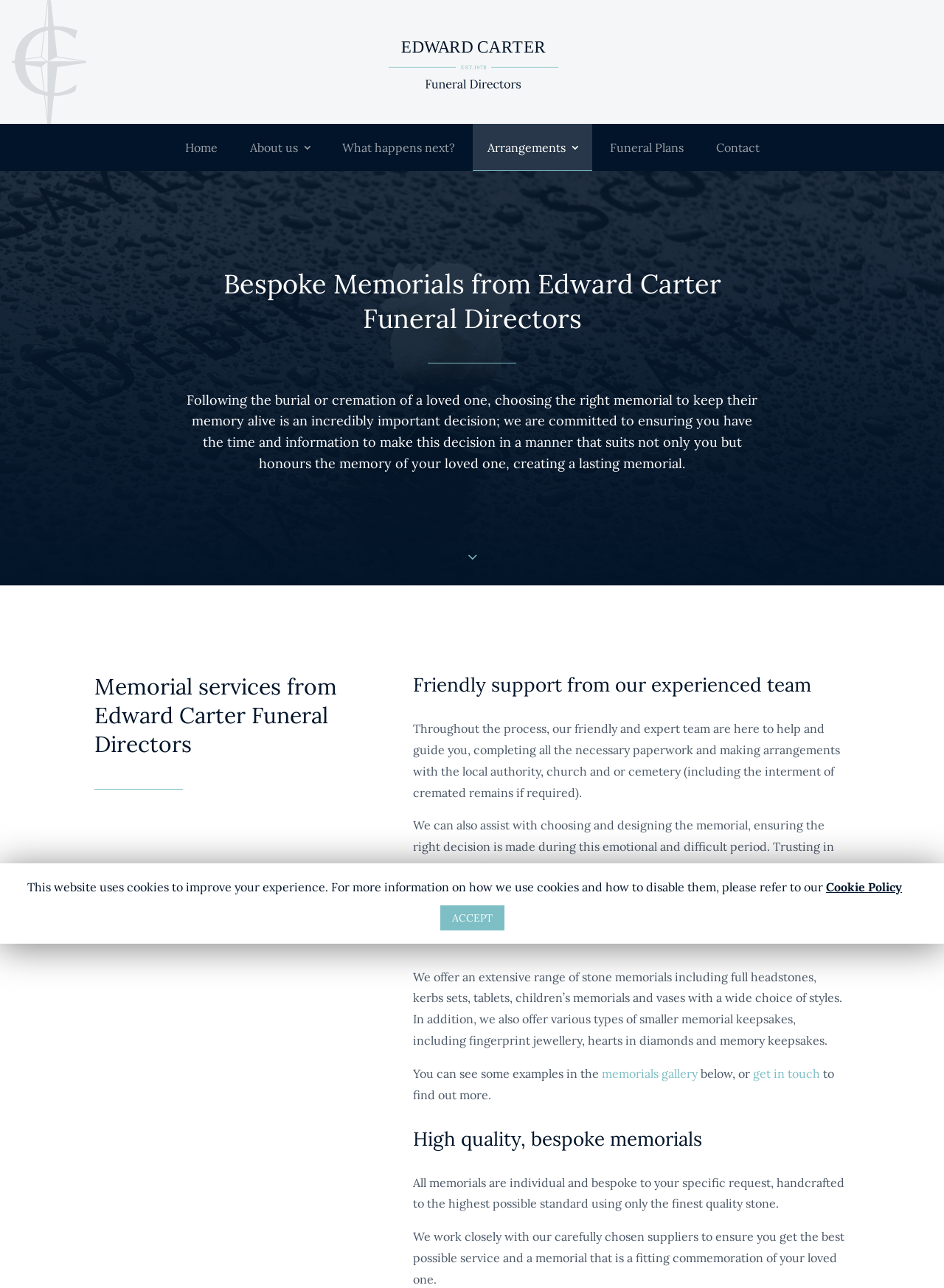Determine the bounding box coordinates of the clickable area required to perform the following instruction: "Click on the link to Shadow of Fire on Goodreads". The coordinates should be represented as four float numbers between 0 and 1: [left, top, right, bottom].

None